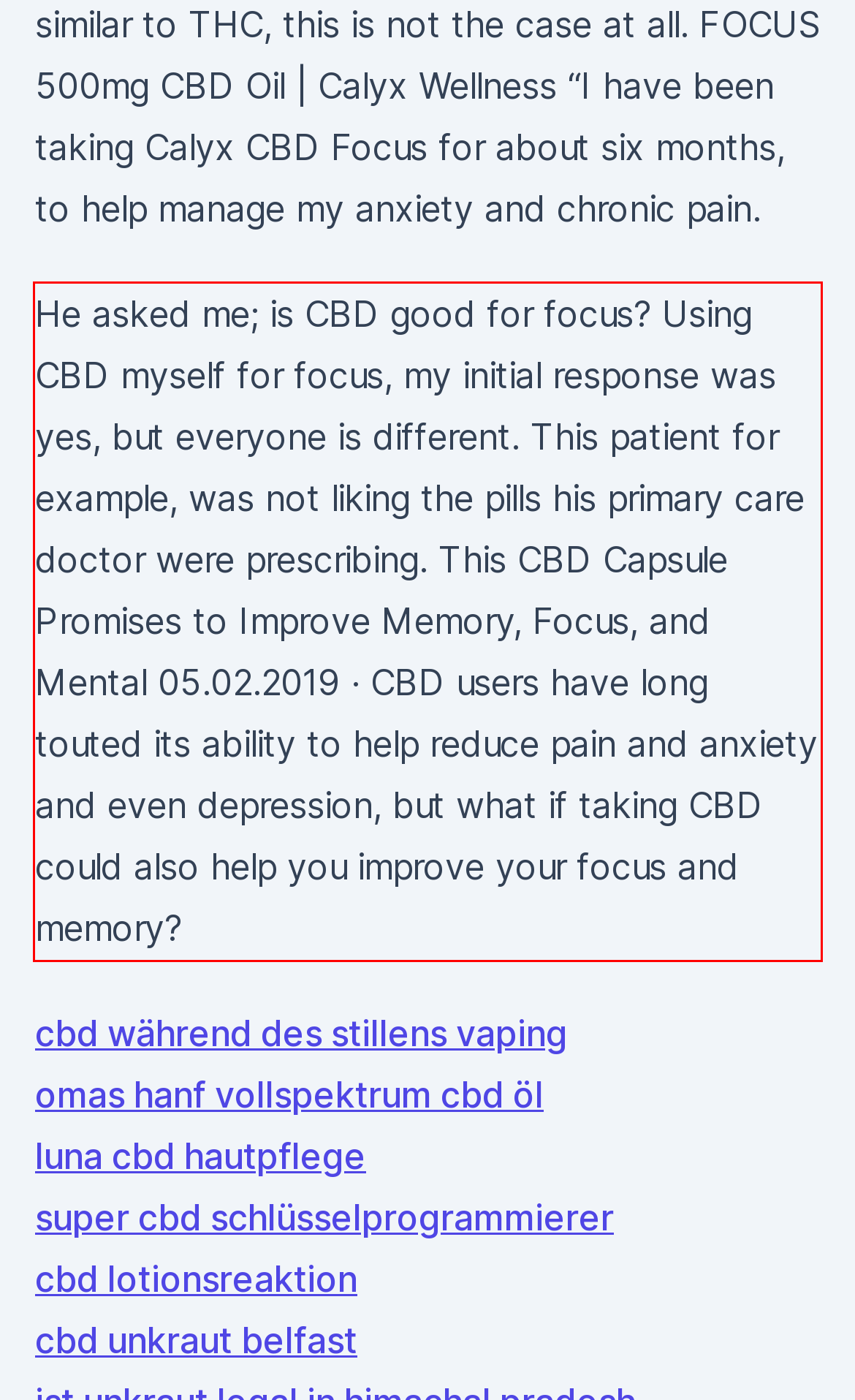Please recognize and transcribe the text located inside the red bounding box in the webpage image.

He asked me; is CBD good for focus? Using CBD myself for focus, my initial response was yes, but everyone is different. This patient for example, was not liking the pills his primary care doctor were prescribing. This CBD Capsule Promises to Improve Memory, Focus, and Mental 05.02.2019 · CBD users have long touted its ability to help reduce pain and anxiety and even depression, but what if taking CBD could also help you improve your focus and memory?